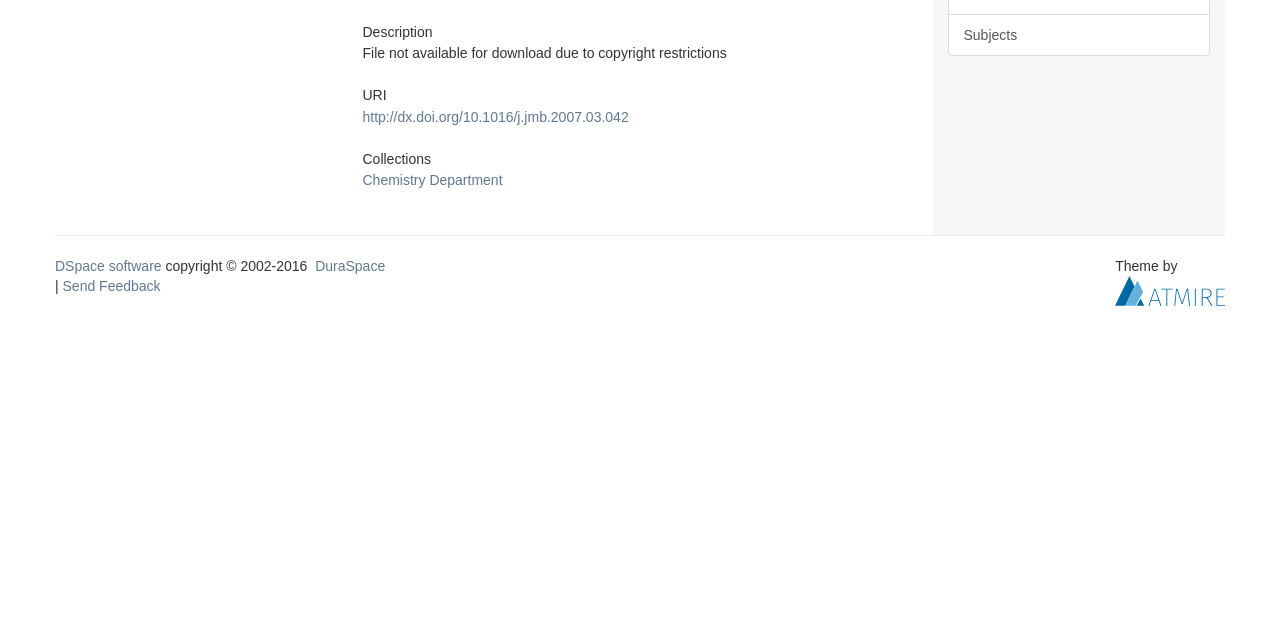Determine the bounding box coordinates of the UI element described by: "Subjects".

[0.74, 0.022, 0.945, 0.088]